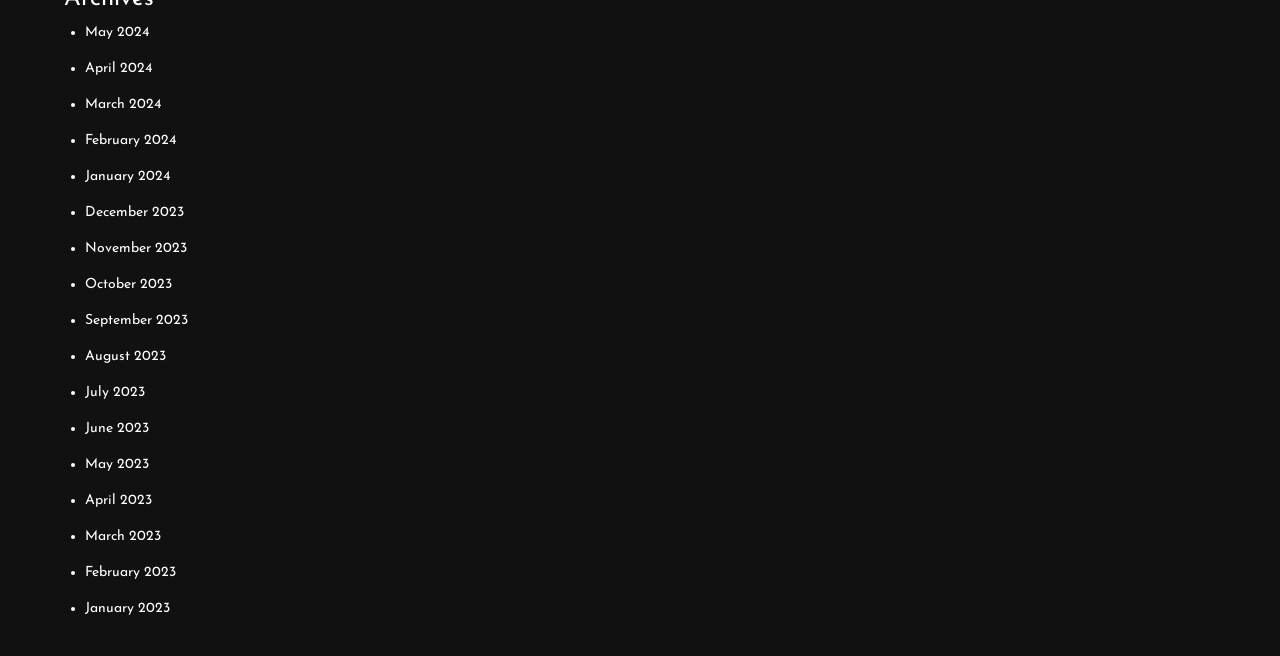Answer succinctly with a single word or phrase:
How many months are listed?

24